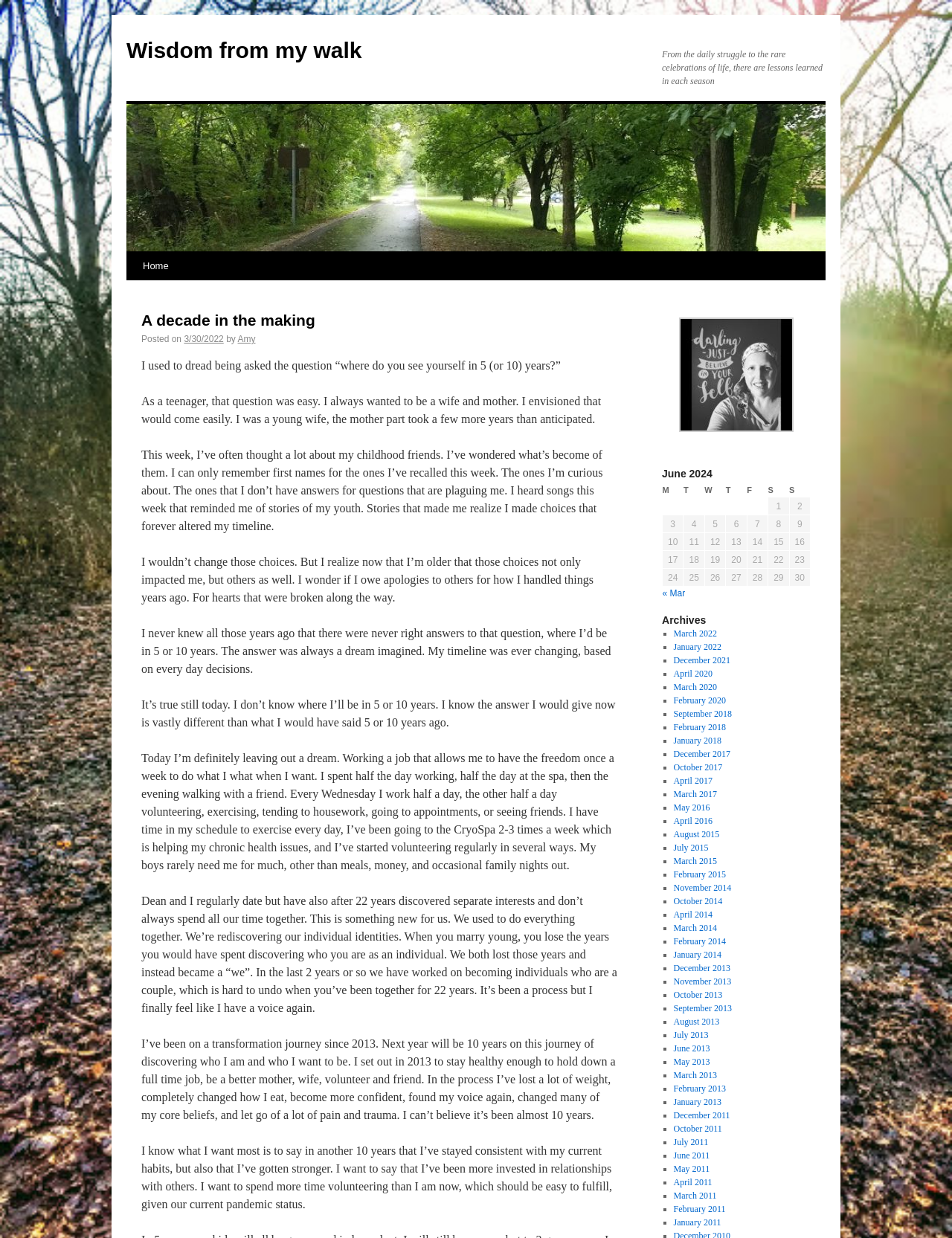Calculate the bounding box coordinates of the UI element given the description: "Home".

[0.142, 0.204, 0.185, 0.226]